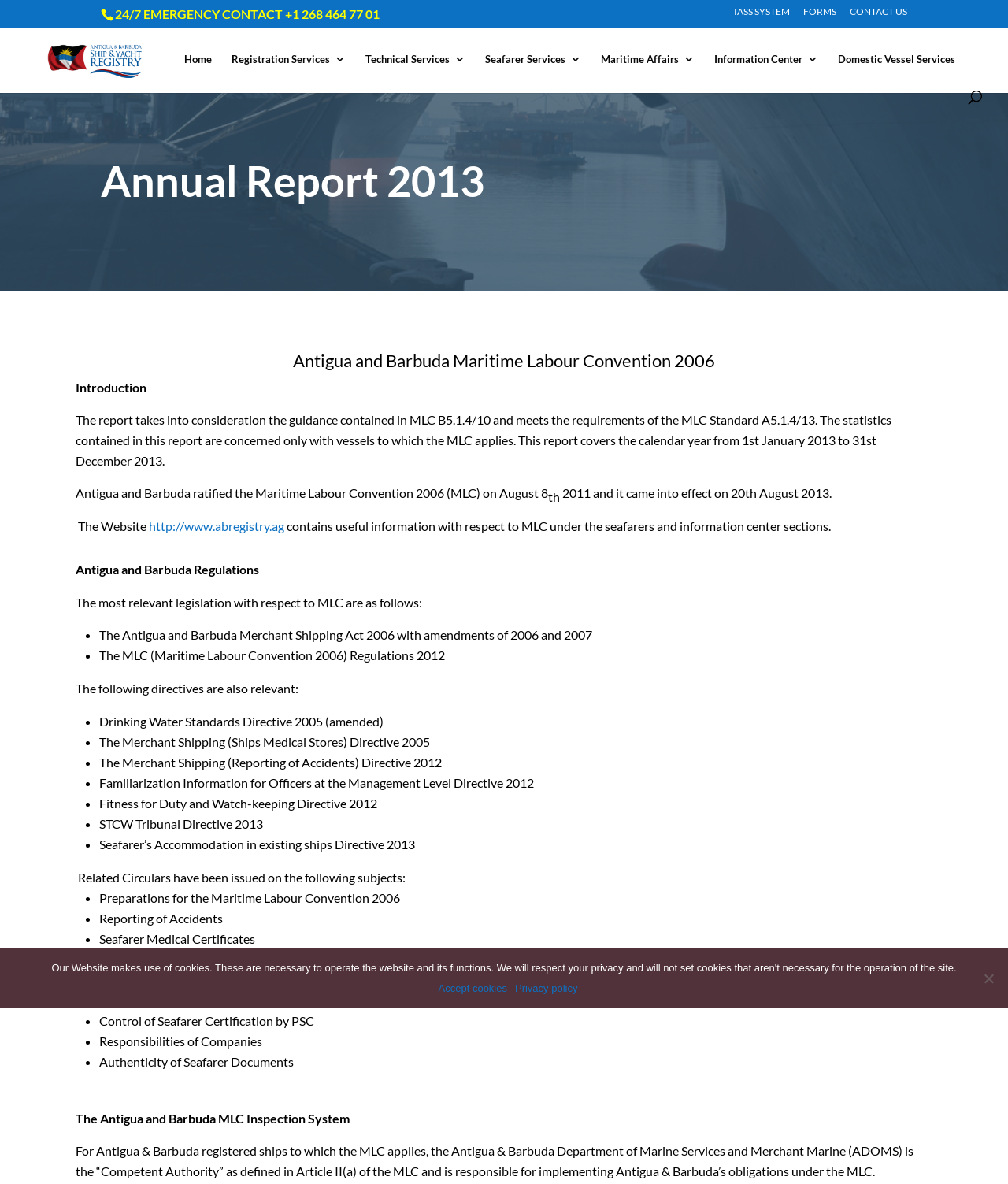Describe in detail what you see on the webpage.

The webpage is an annual report for 2013 from the Antigua & Barbuda Ship & Yacht Registry. At the top, there is a 24/7 emergency contact number and links to IASS SYSTEM, FORMS, and CONTACT US. Below this, there is a logo of the Antigua & Barbuda Ship & Yacht Registry, accompanied by a link to the homepage and several other links to different services, including Registration Services, Technical Services, and Maritime Affairs.

On the left side, there is a search box where users can search for specific information. The main content of the webpage is divided into several sections, starting with an introduction to the annual report, which covers the calendar year from January 1st, 2013, to December 31st, 2013. The report discusses Antigua and Barbuda's ratification of the Maritime Labour Convention 2006 and its implementation.

The webpage also lists relevant legislation and directives related to the Maritime Labour Convention, including the Antigua and Barbuda Merchant Shipping Act 2006 and the MLC (Maritime Labour Convention 2006) Regulations 2012. Additionally, there are lists of circulars issued on various subjects, such as preparations for the Maritime Labour Convention 2006 and reporting of accidents.

At the bottom of the page, there is a section discussing the Antigua and Barbuda MLC Inspection System, which is responsible for implementing Antigua & Barbuda's obligations under the MLC. Finally, there is a cookie notice dialog at the bottom of the page, which allows users to accept cookies, view the privacy policy, or only accept essential cookies.